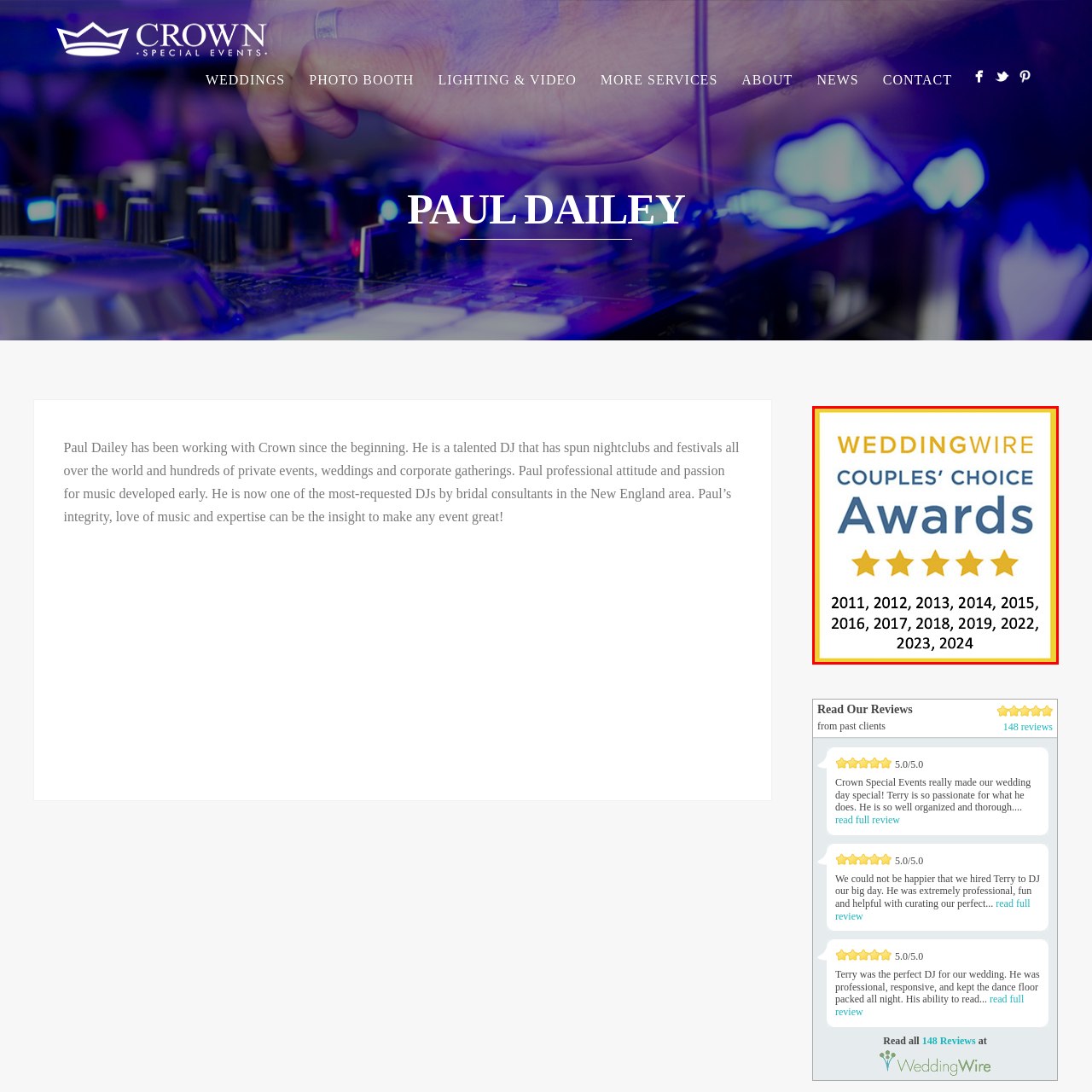Focus on the area highlighted by the red bounding box and give a thorough response to the following question, drawing from the image: What is the number of golden stars?

Below the bold blue text stating 'Couples' Choice Awards', five golden stars symbolize excellence, suggesting high ratings and satisfaction from clients. This implies that there are five golden stars in the image.